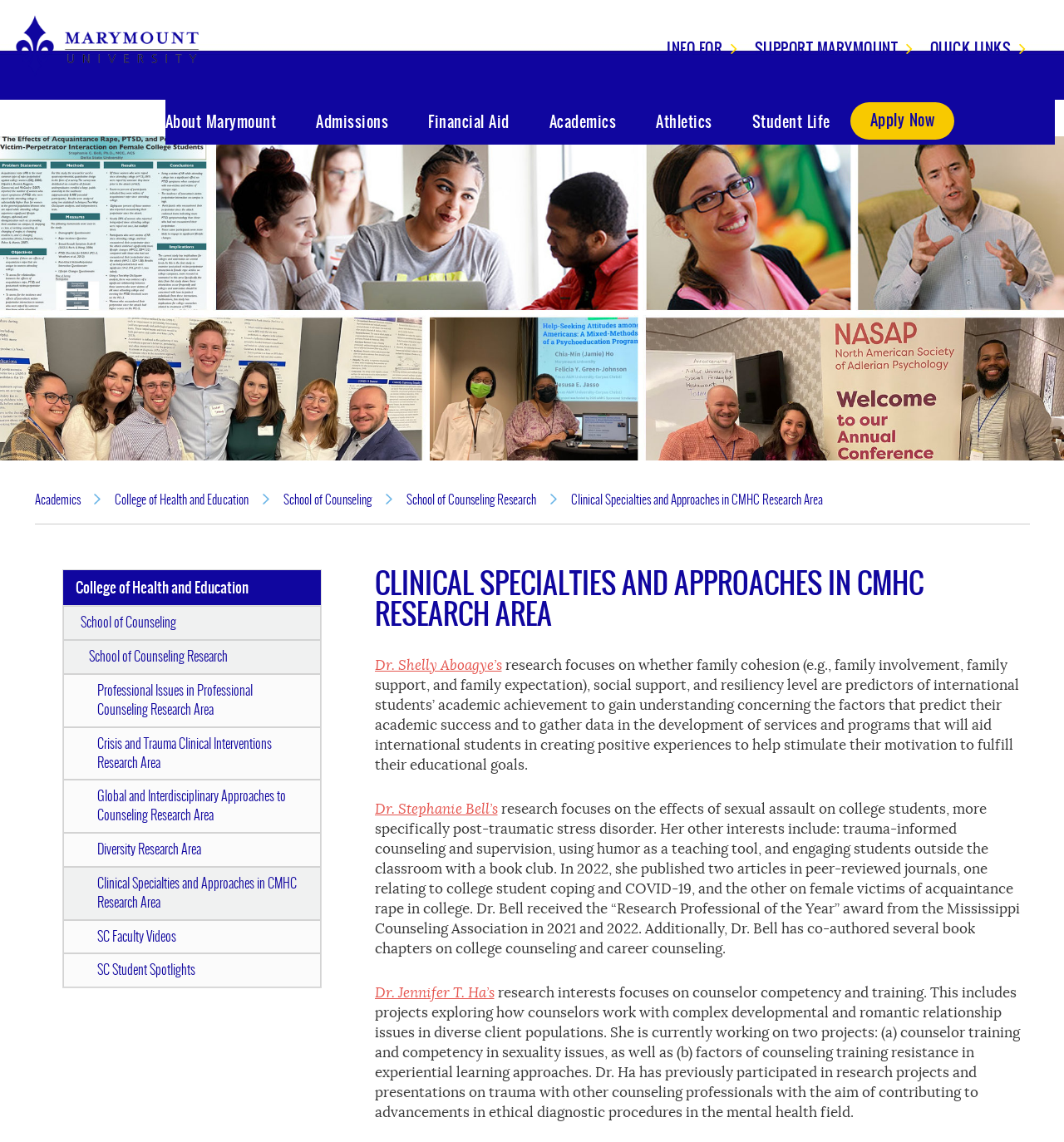Please identify the bounding box coordinates of the element that needs to be clicked to execute the following command: "Click on the 'About Marymount' link". Provide the bounding box using four float numbers between 0 and 1, formatted as [left, top, right, bottom].

[0.155, 0.087, 0.278, 0.127]